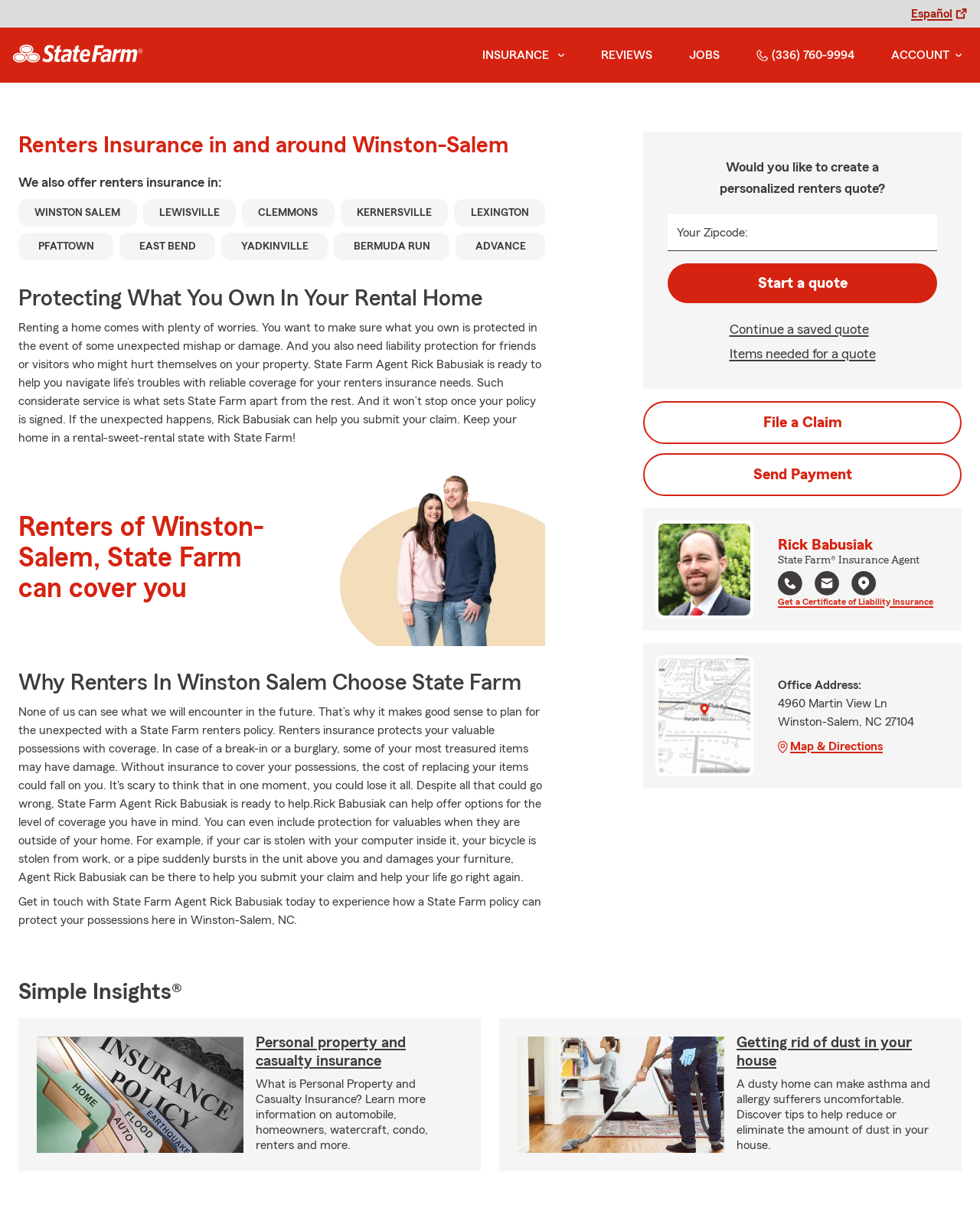Specify the bounding box coordinates of the area to click in order to execute this command: 'Get a Certificate of Liability Insurance'. The coordinates should consist of four float numbers ranging from 0 to 1, and should be formatted as [left, top, right, bottom].

[0.794, 0.492, 0.952, 0.502]